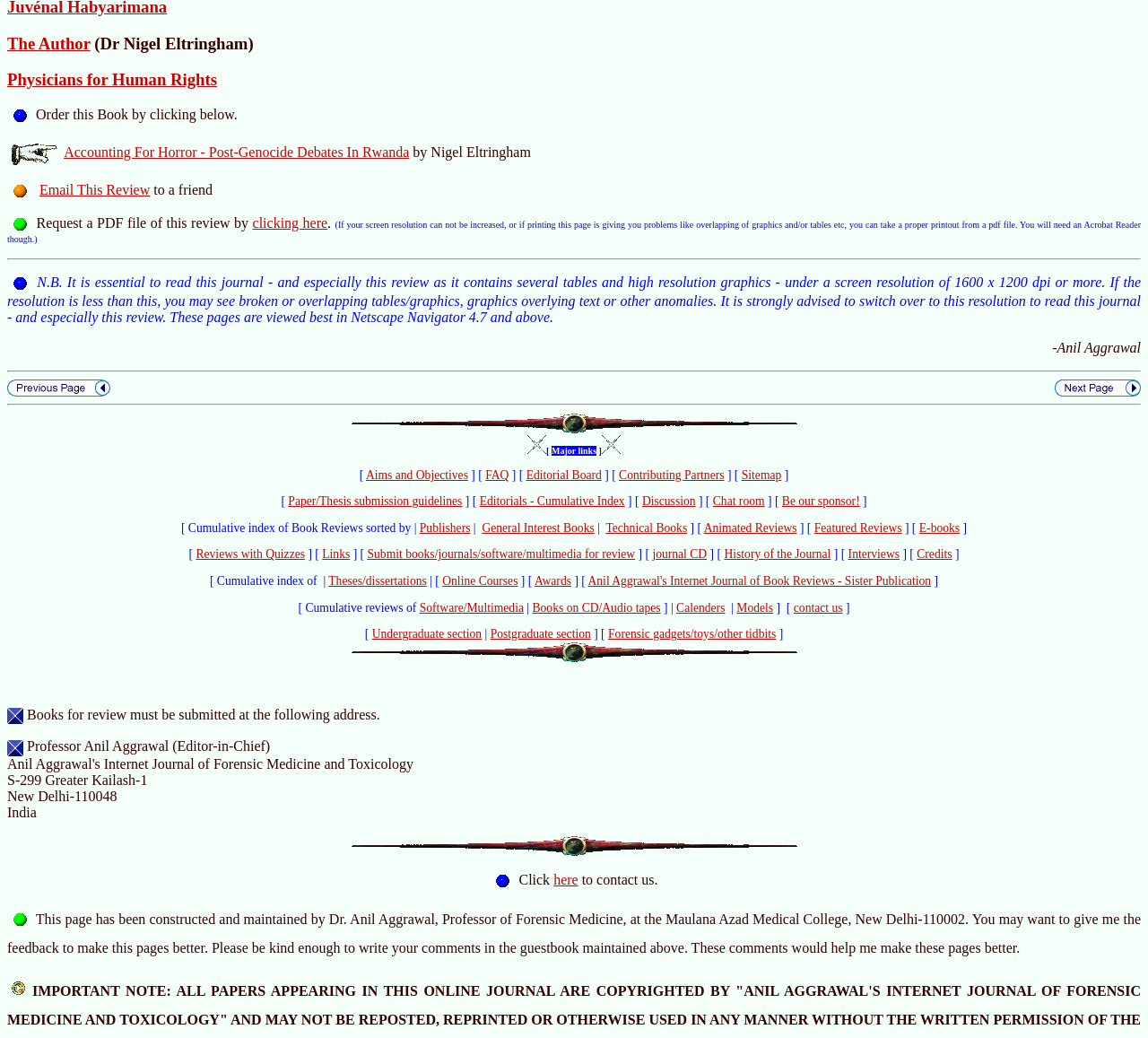Consider the image and give a detailed and elaborate answer to the question: 
What is the author's name?

The author's name is mentioned in the heading 'The Author (Dr Nigel Eltringham)' and also in the text 'by Nigel Eltringham' below the book title.